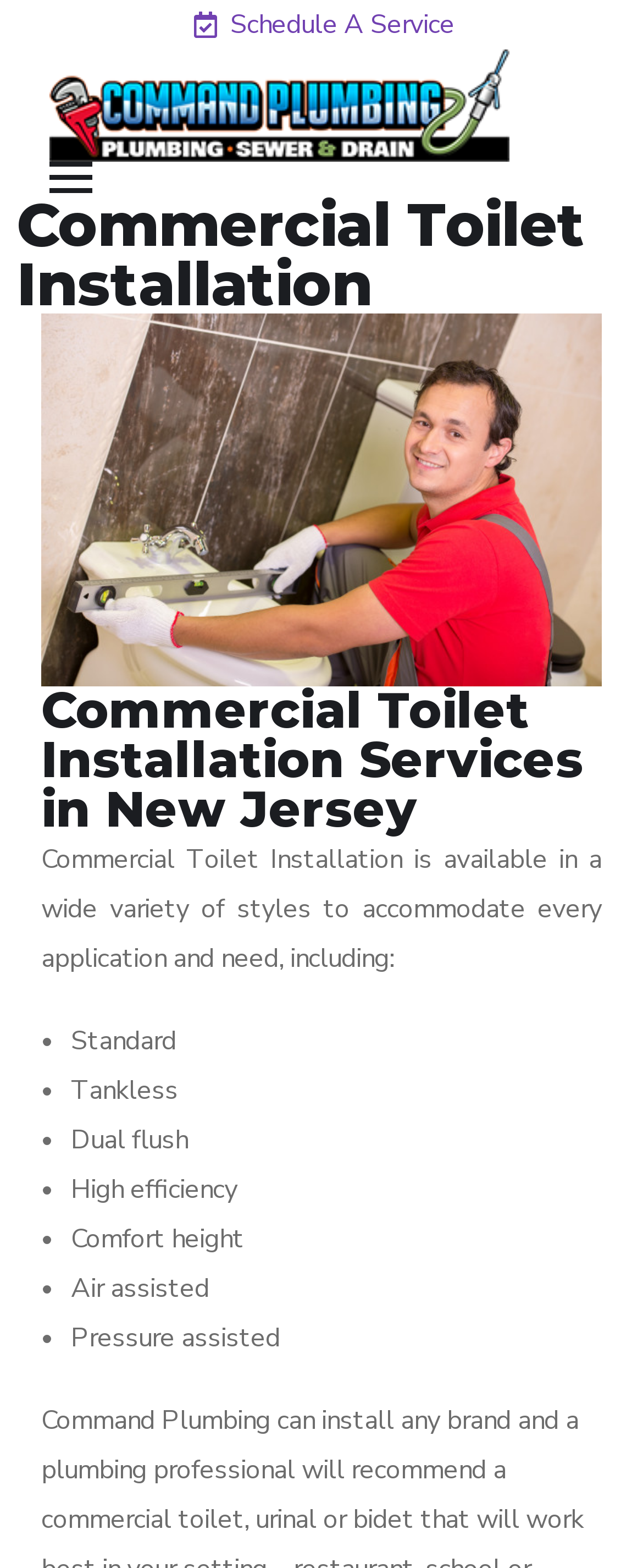Respond with a single word or phrase for the following question: 
What is the focus of the webpage?

Commercial toilet installation